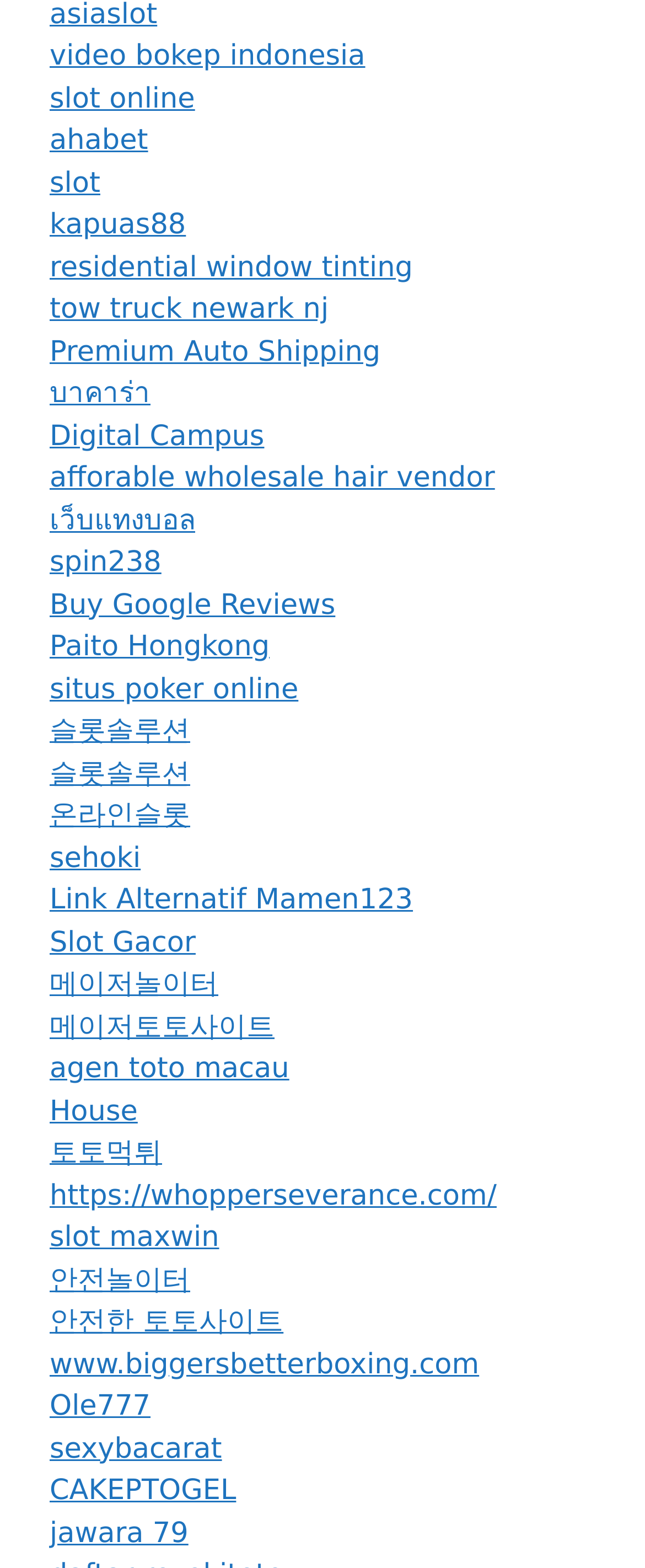What is the common theme among the links?
Give a single word or phrase as your answer by examining the image.

Gaming and entertainment